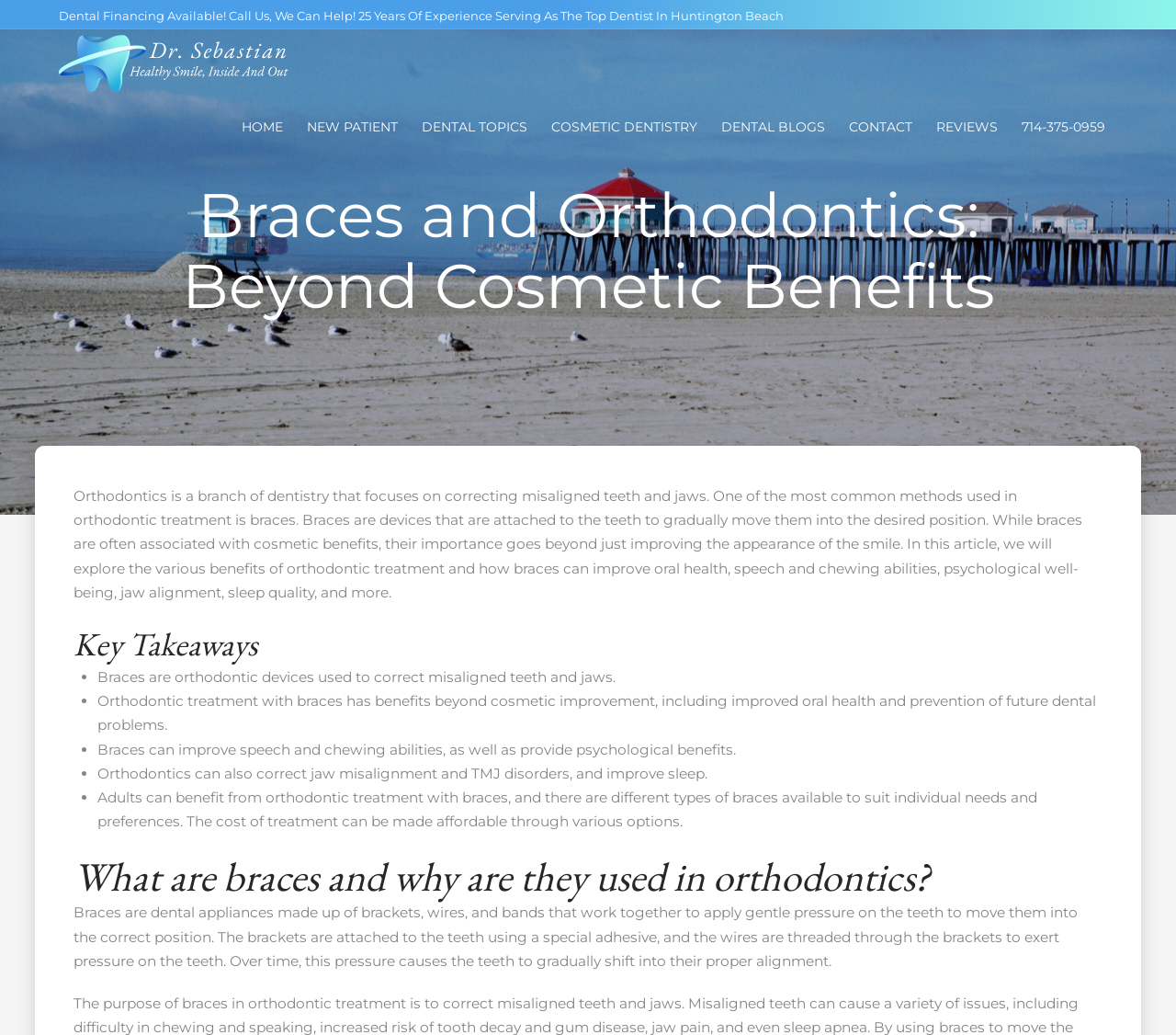Find the bounding box coordinates of the area to click in order to follow the instruction: "Learn more about 'COSMETIC DENTISTRY'".

[0.459, 0.089, 0.603, 0.165]